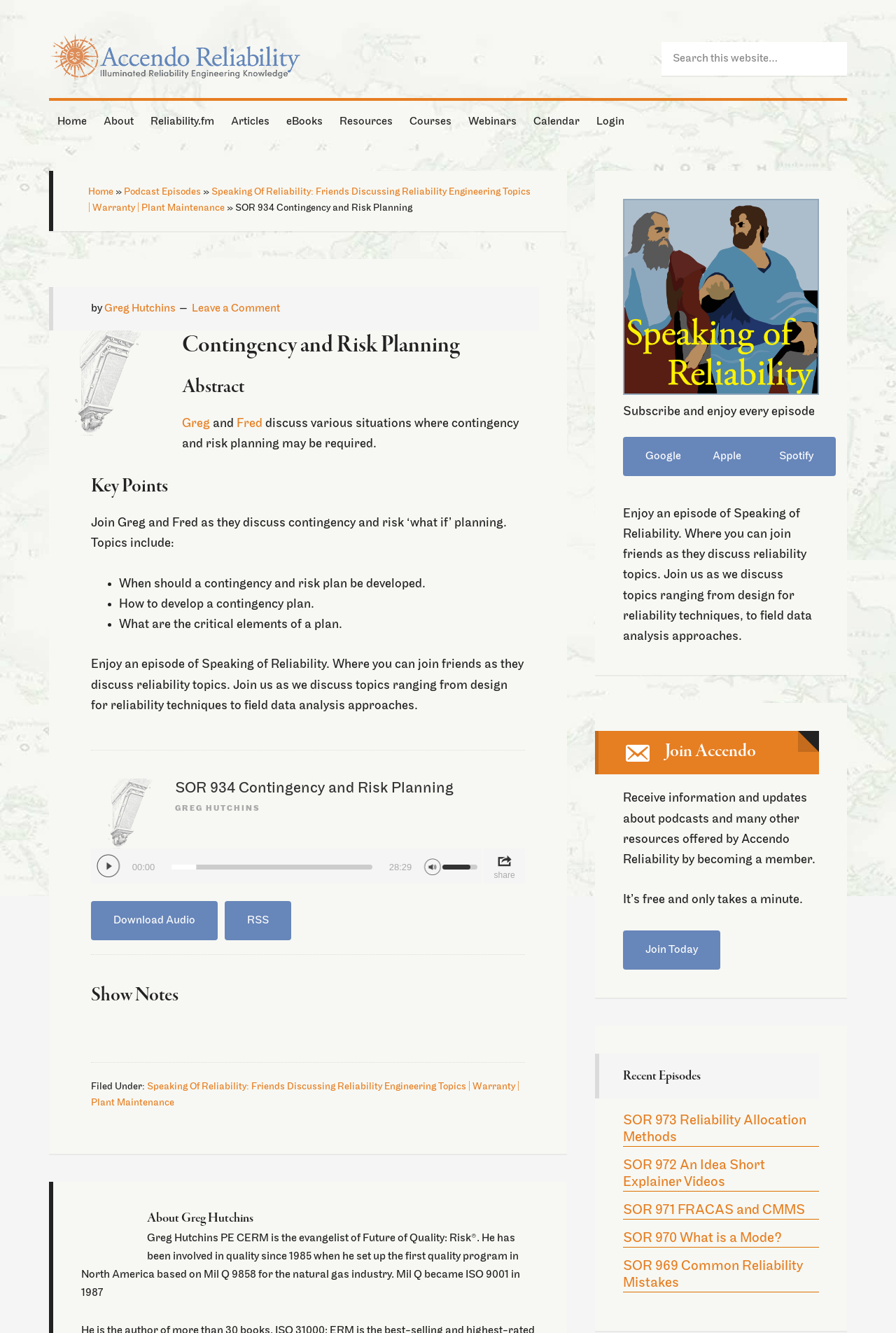Please locate the bounding box coordinates of the region I need to click to follow this instruction: "Go to Home page".

[0.055, 0.076, 0.106, 0.107]